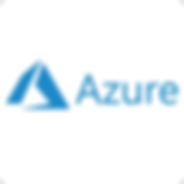What is the role of Azure in the cloud services market? Based on the image, give a response in one word or a short phrase.

Key player